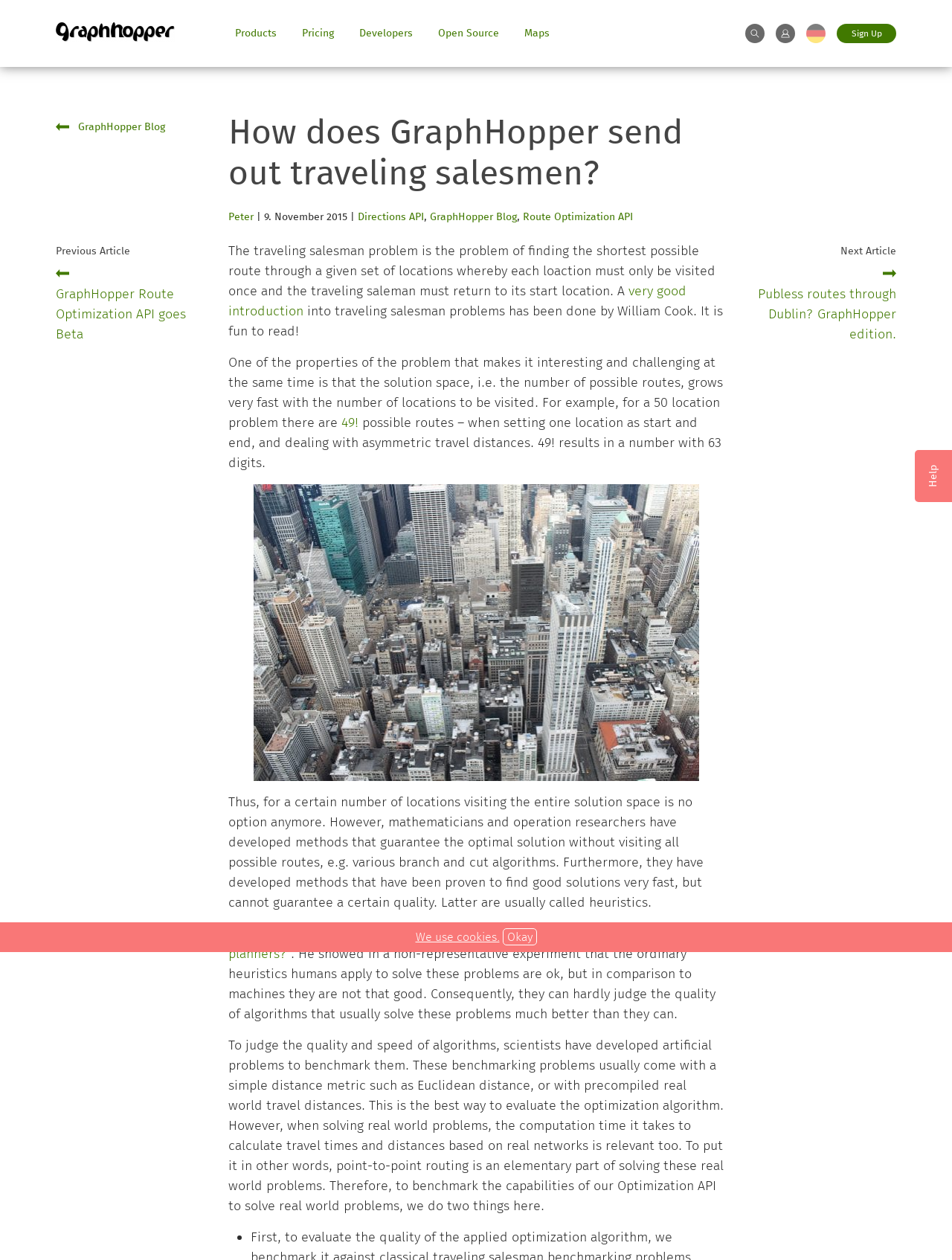What is the number of possible routes for a 50 location problem?
Please respond to the question with a detailed and thorough explanation.

According to the text, 'for a 50 location problem there are 49! possible routes – when setting one location as start and end, and dealing with asymmetric travel distances.'